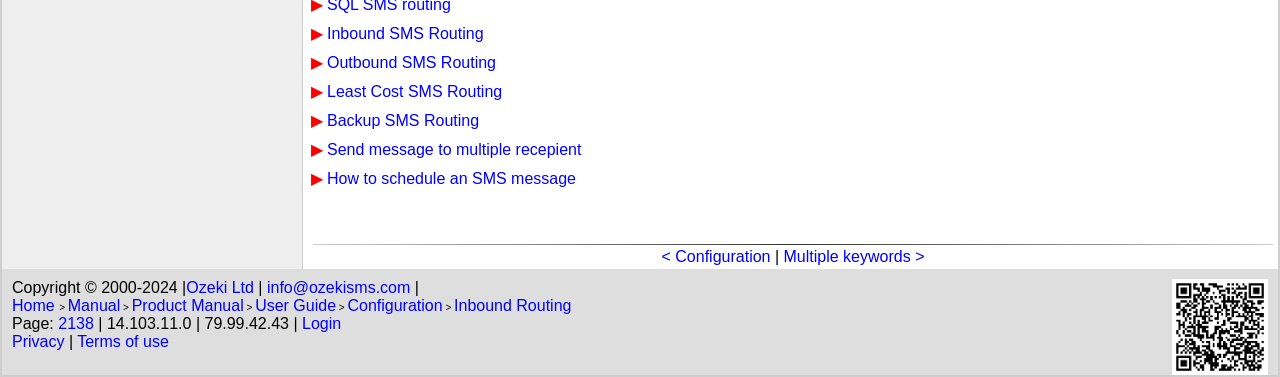What is the text of the copyright notice?
Give a single word or phrase answer based on the content of the image.

Copyright © 2000-2024